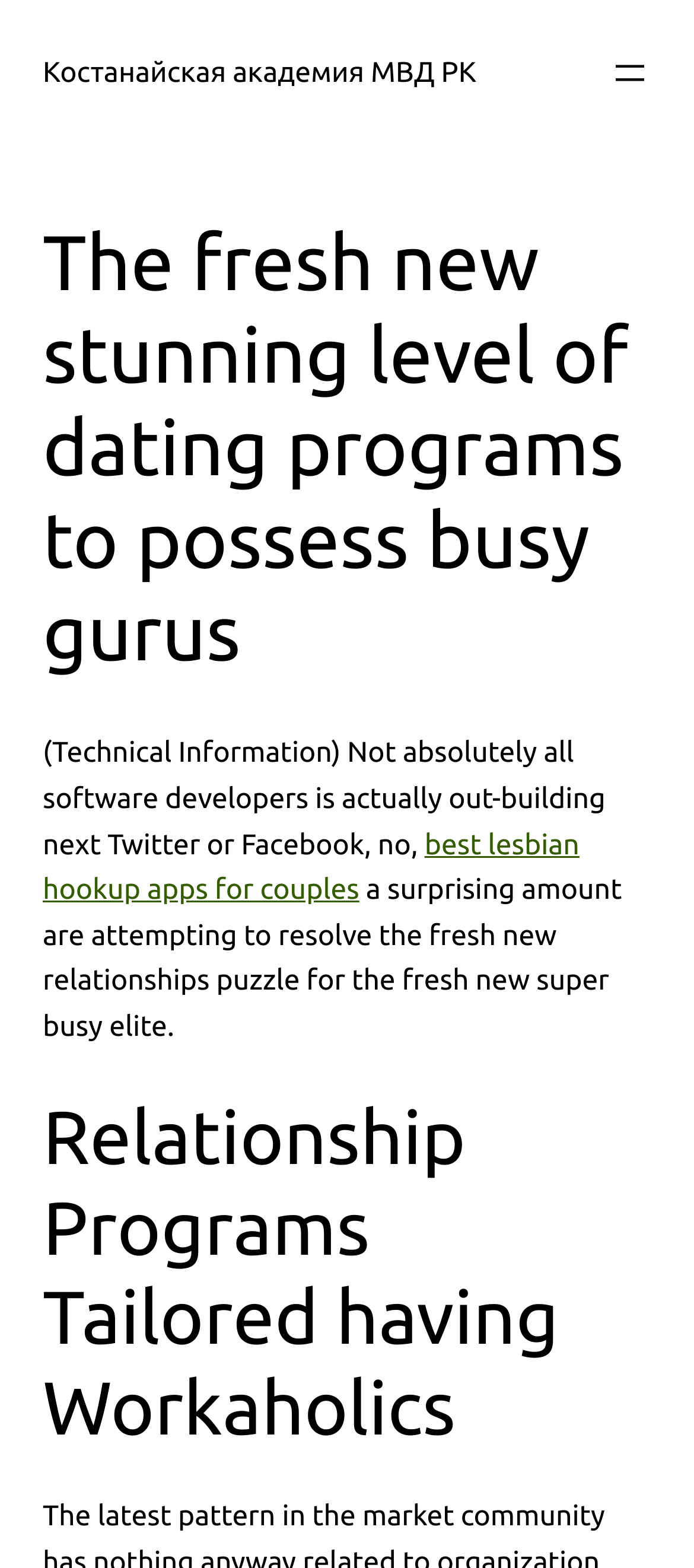Look at the image and give a detailed response to the following question: What is the name of the academy mentioned?

The name of the academy is mentioned in the link at the top of the webpage, which reads 'Костанайская академия МВД РК'.